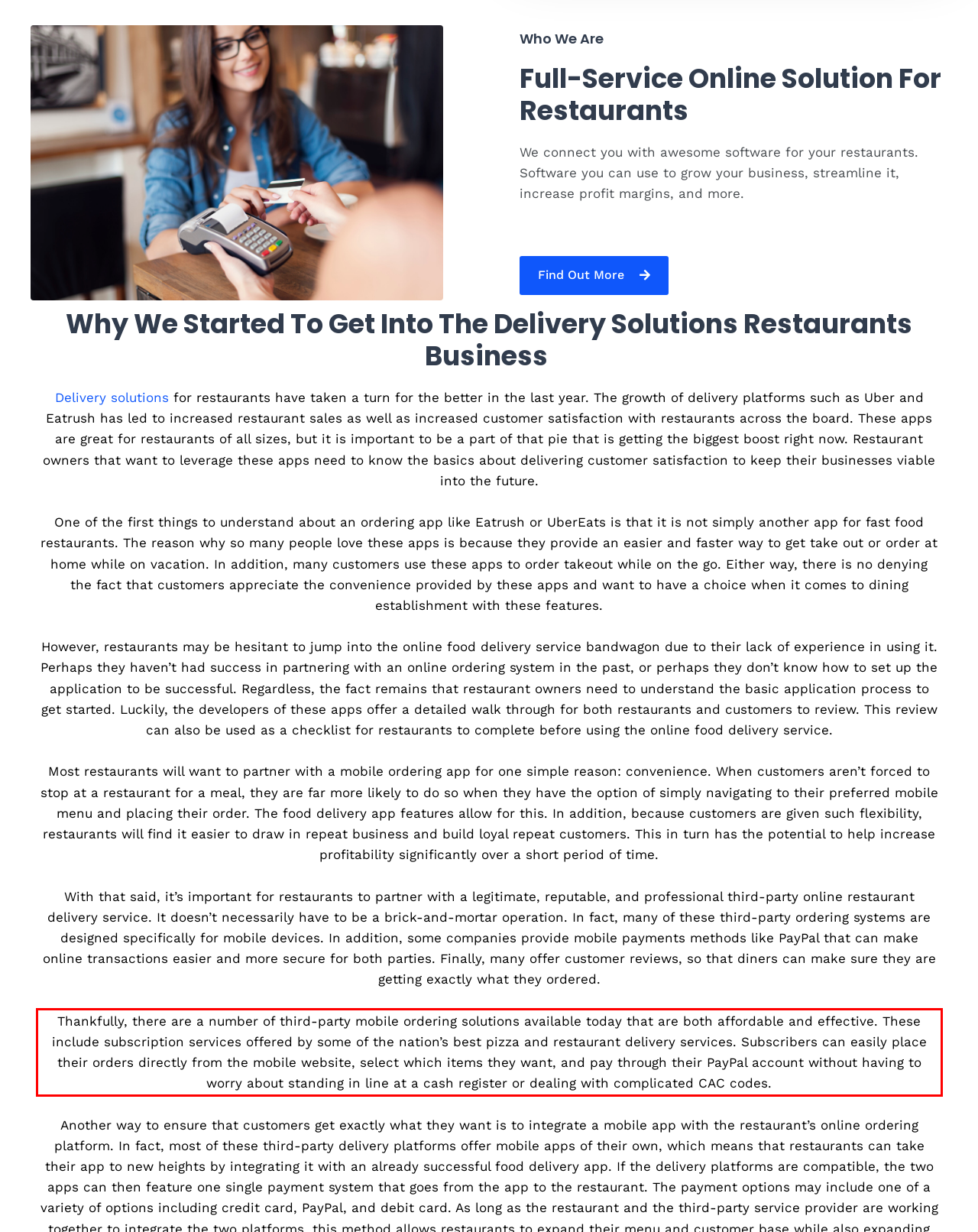There is a UI element on the webpage screenshot marked by a red bounding box. Extract and generate the text content from within this red box.

Thankfully, there are a number of third-party mobile ordering solutions available today that are both affordable and effective. These include subscription services offered by some of the nation’s best pizza and restaurant delivery services. Subscribers can easily place their orders directly from the mobile website, select which items they want, and pay through their PayPal account without having to worry about standing in line at a cash register or dealing with complicated CAC codes.